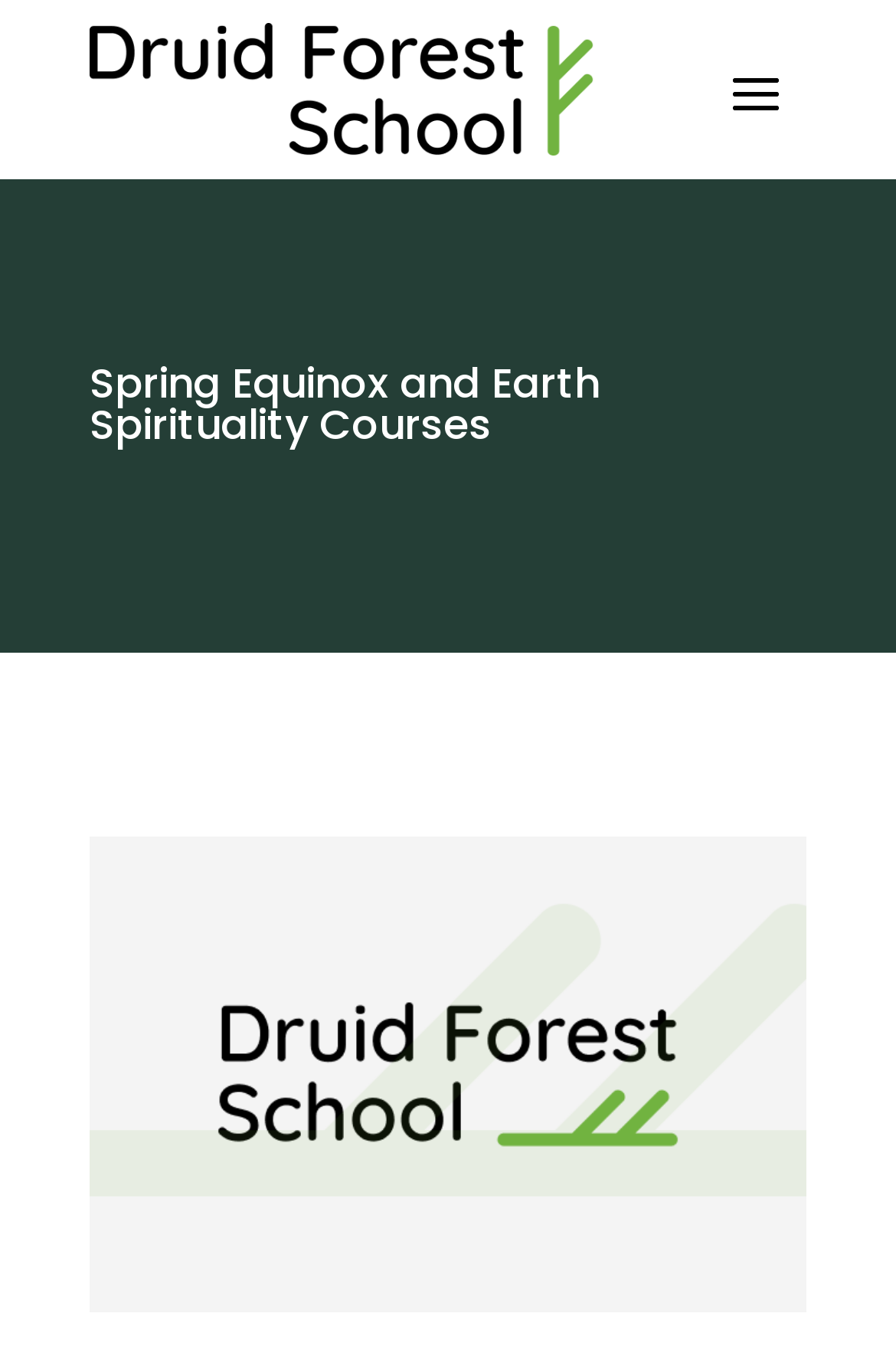Provide the text content of the webpage's main heading.

Spring Equinox and Earth Spirituality Courses